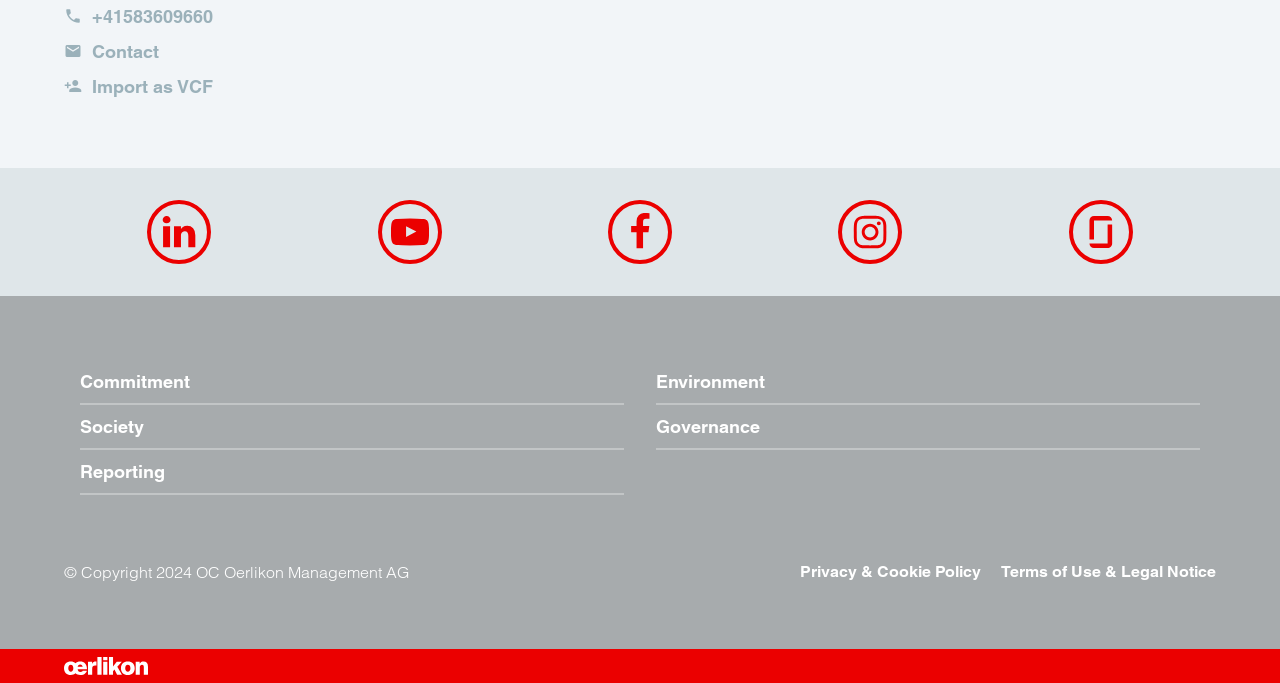Can you identify the bounding box coordinates of the clickable region needed to carry out this instruction: 'Contact us'? The coordinates should be four float numbers within the range of 0 to 1, stated as [left, top, right, bottom].

[0.05, 0.049, 0.333, 0.1]